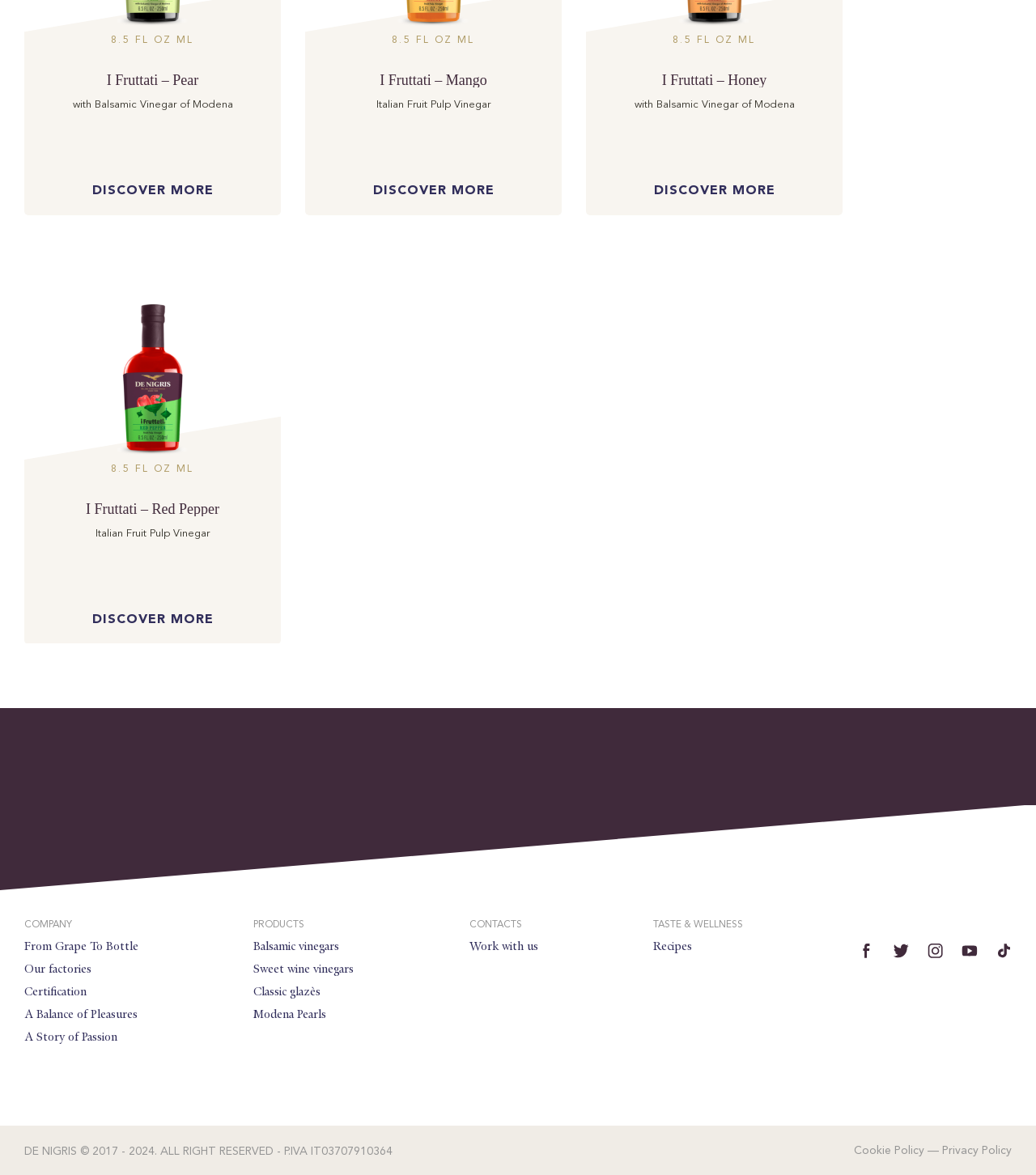Please identify the bounding box coordinates of the element on the webpage that should be clicked to follow this instruction: "Read the Cookie Policy". The bounding box coordinates should be given as four float numbers between 0 and 1, formatted as [left, top, right, bottom].

[0.824, 0.975, 0.892, 0.984]